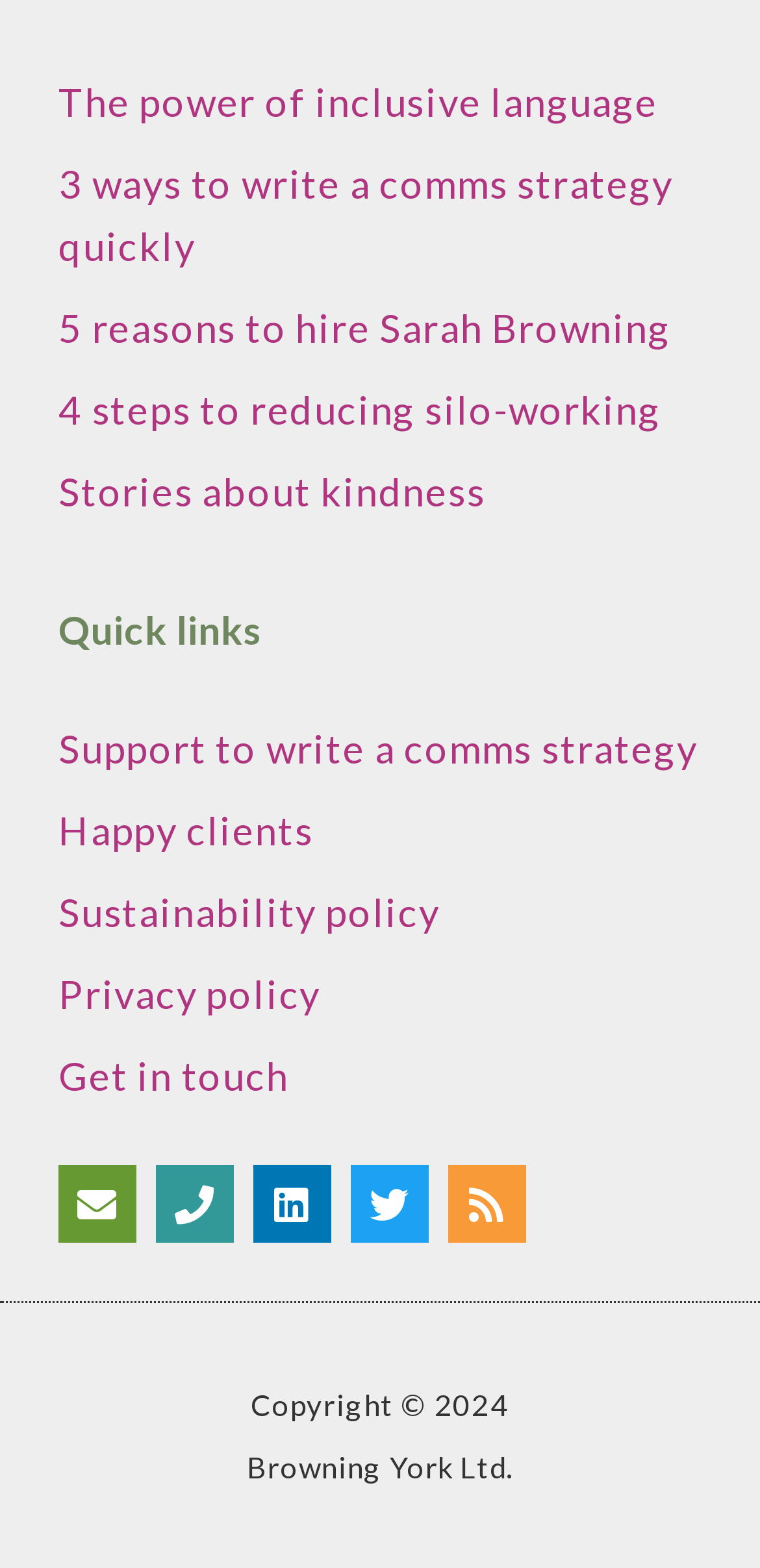Pinpoint the bounding box coordinates of the element to be clicked to execute the instruction: "View the sustainability policy".

[0.077, 0.566, 0.578, 0.596]